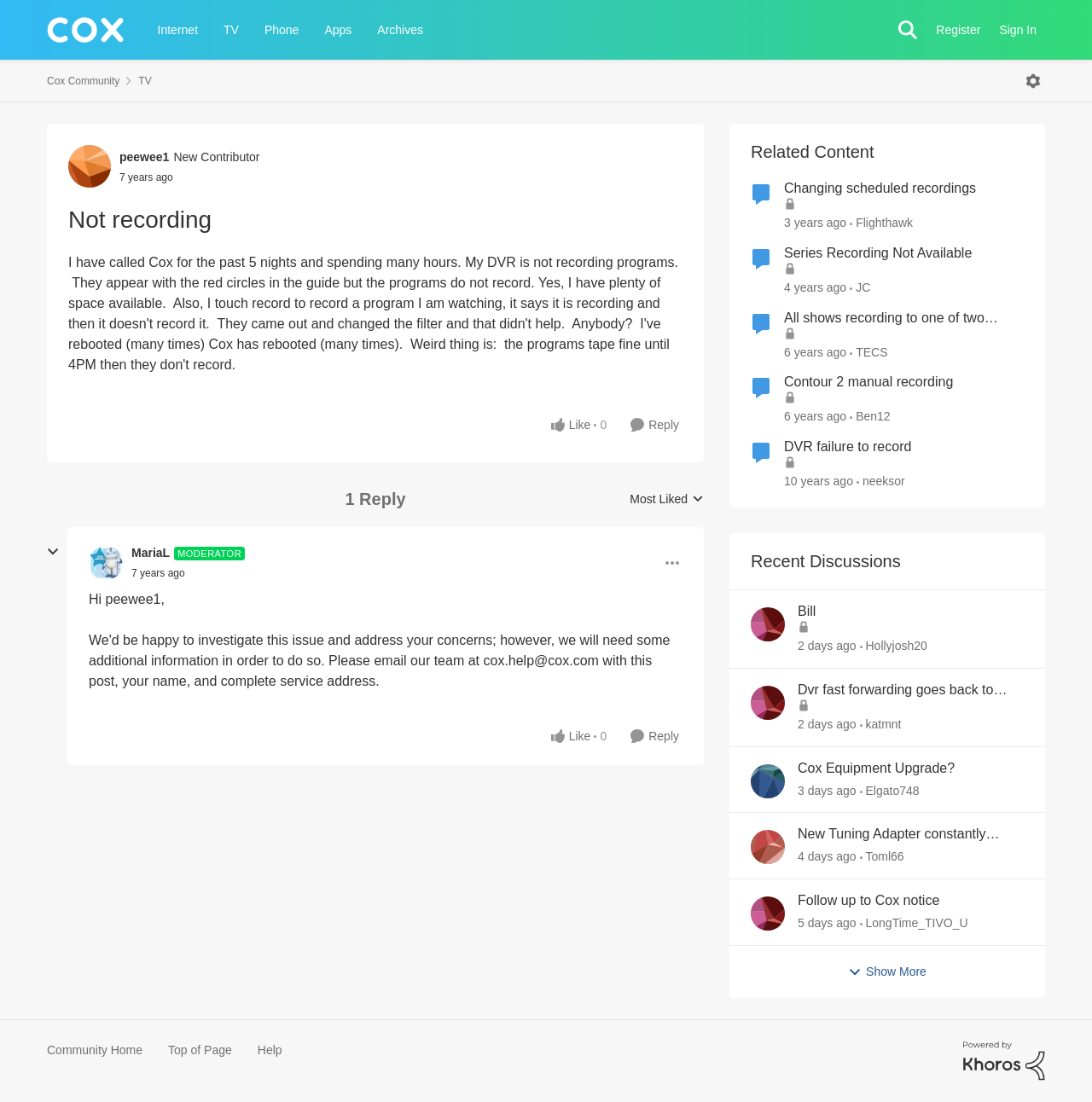Please provide a short answer using a single word or phrase for the question:
What is the name of the moderator who replied to the discussion?

MariaL